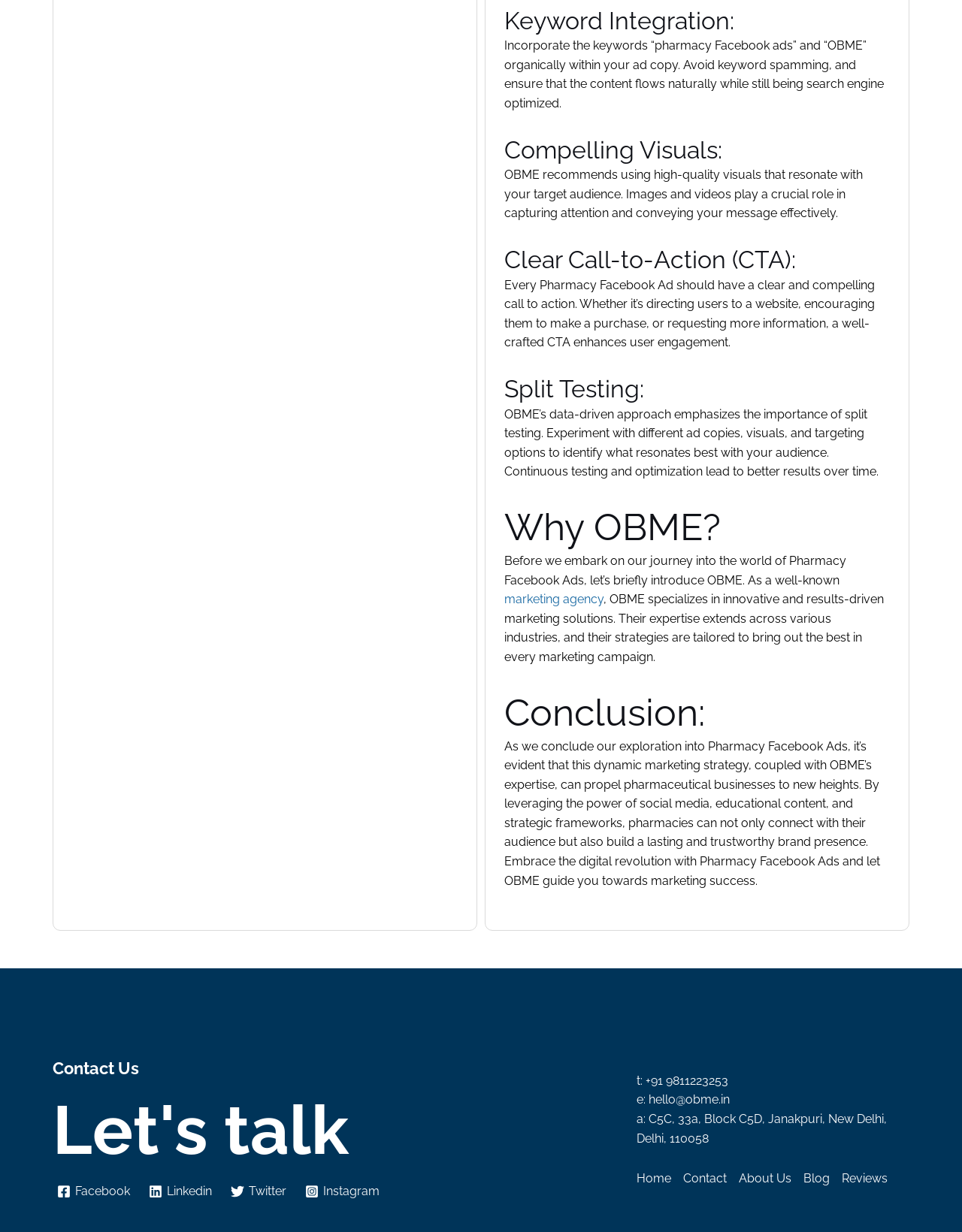What is the contact phone number provided in the footer?
Answer the question with a single word or phrase derived from the image.

+91 9811223253